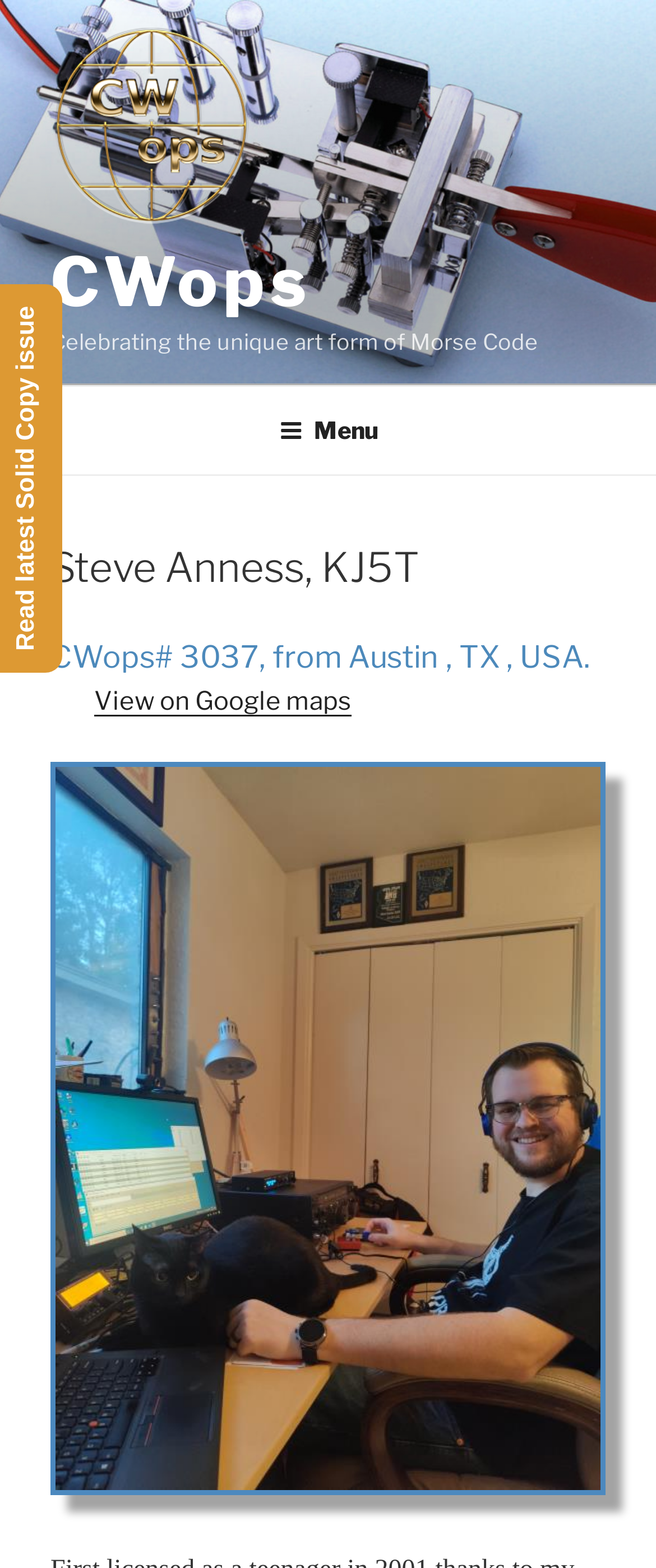Can you extract the headline from the webpage for me?

Steve Anness, KJ5T